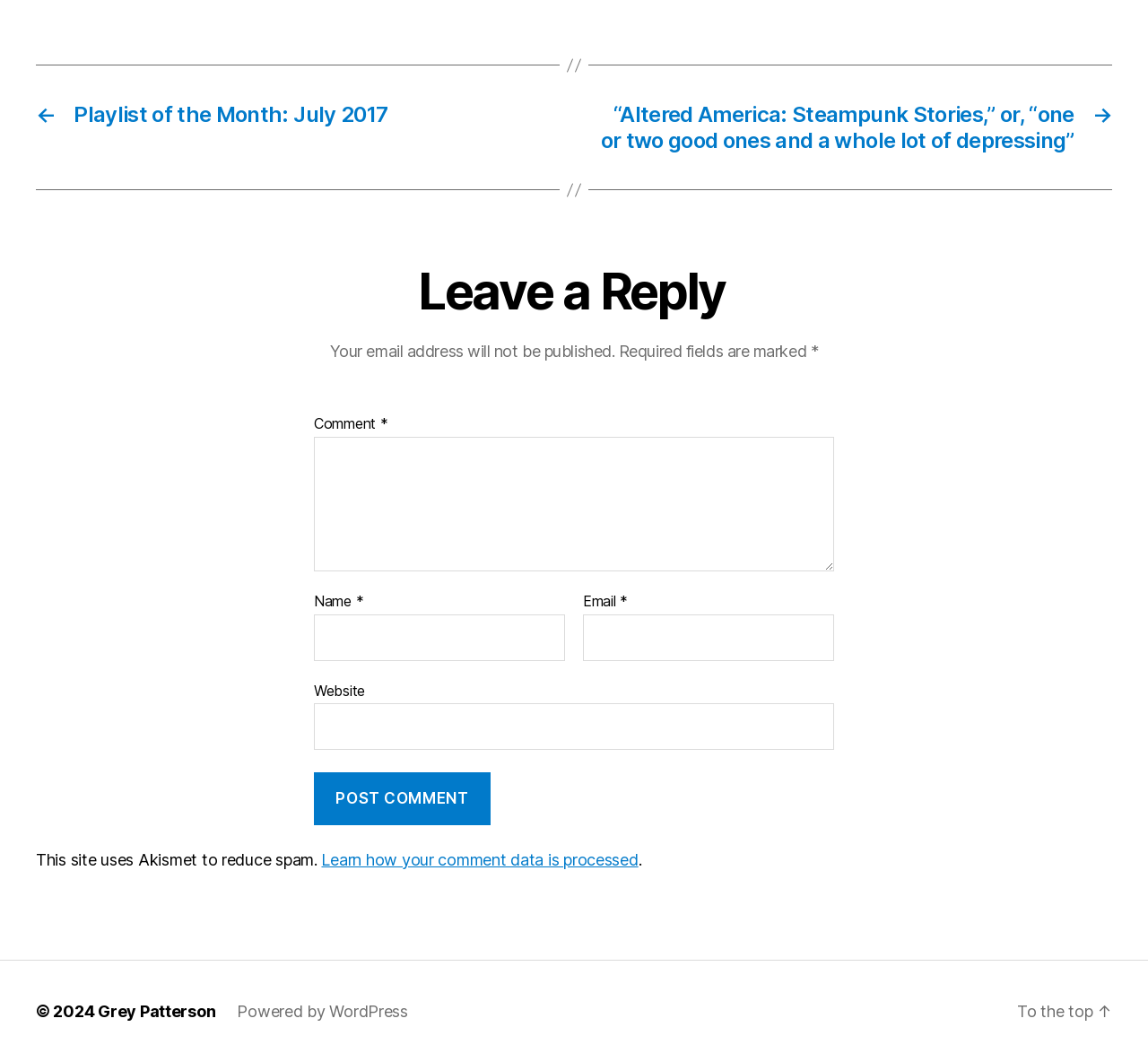Provide your answer in a single word or phrase: 
What is the name of the author mentioned at the bottom of the webpage?

Grey Patterson